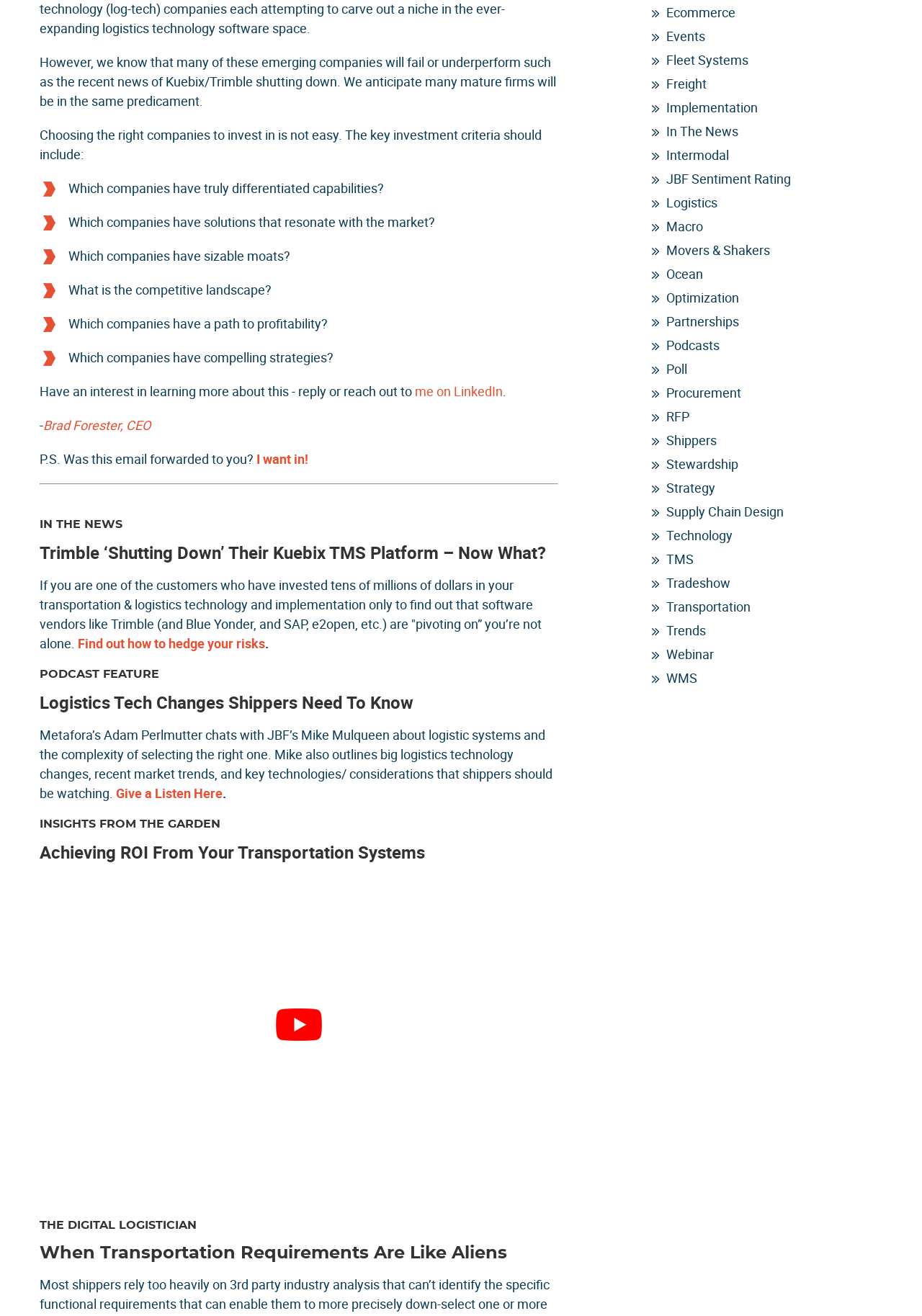Using the element description: "Fleet Systems", determine the bounding box coordinates. The coordinates should be in the format [left, top, right, bottom], with values between 0 and 1.

[0.723, 0.039, 0.812, 0.052]